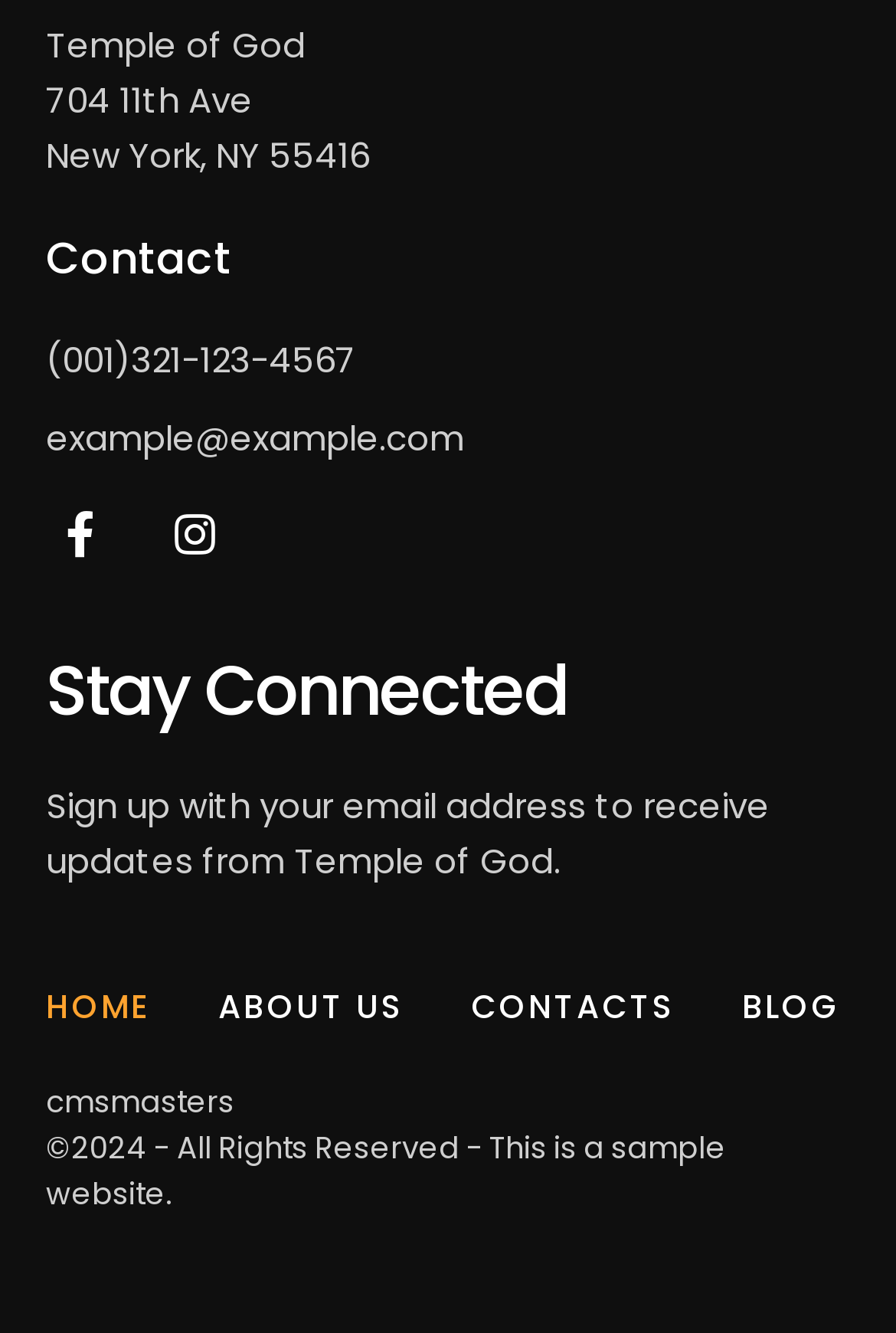What social media platforms are available?
Provide a short answer using one word or a brief phrase based on the image.

Facebook, Instagram